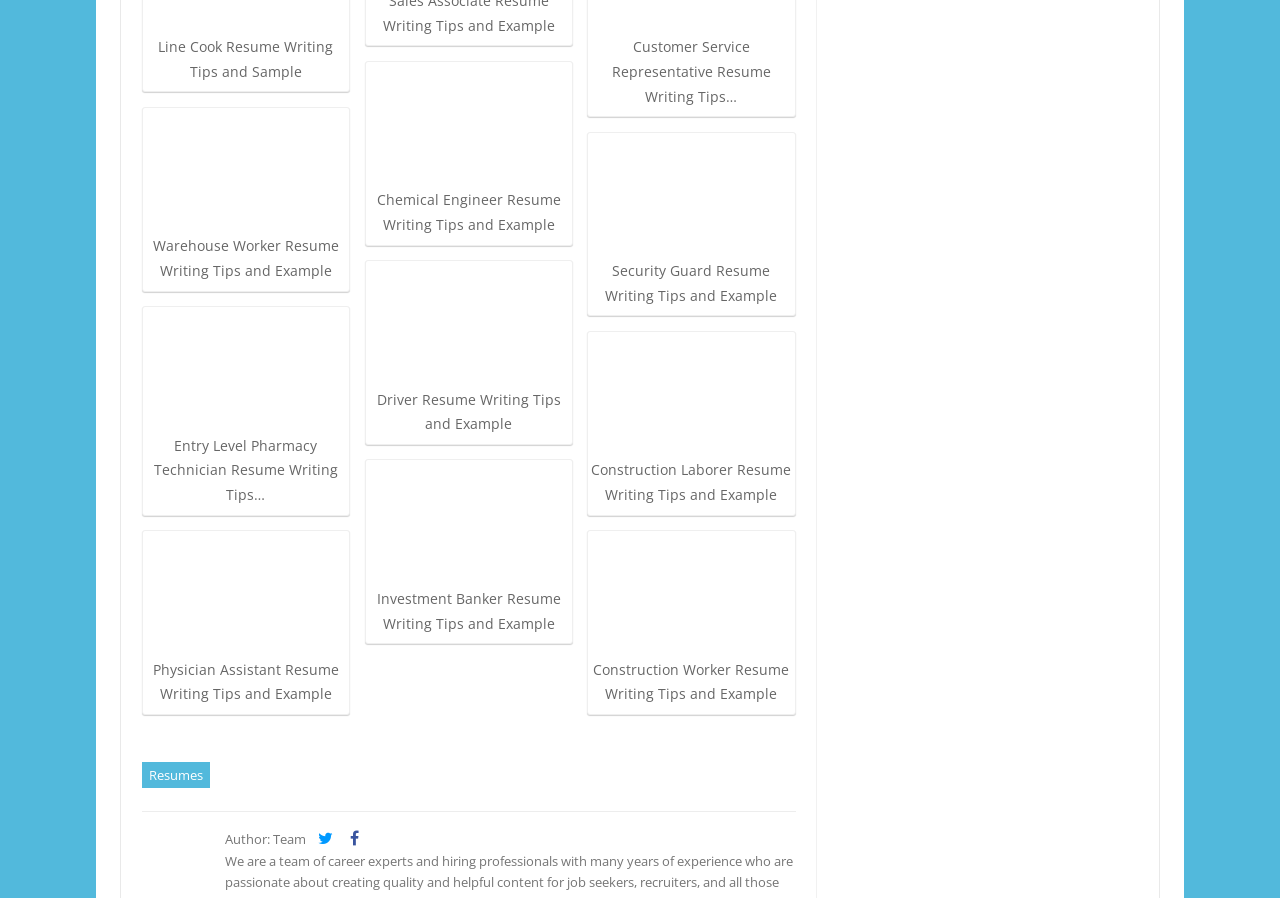Please identify the bounding box coordinates of the clickable area that will allow you to execute the instruction: "Read physician assistant resume writing tips".

[0.114, 0.595, 0.27, 0.787]